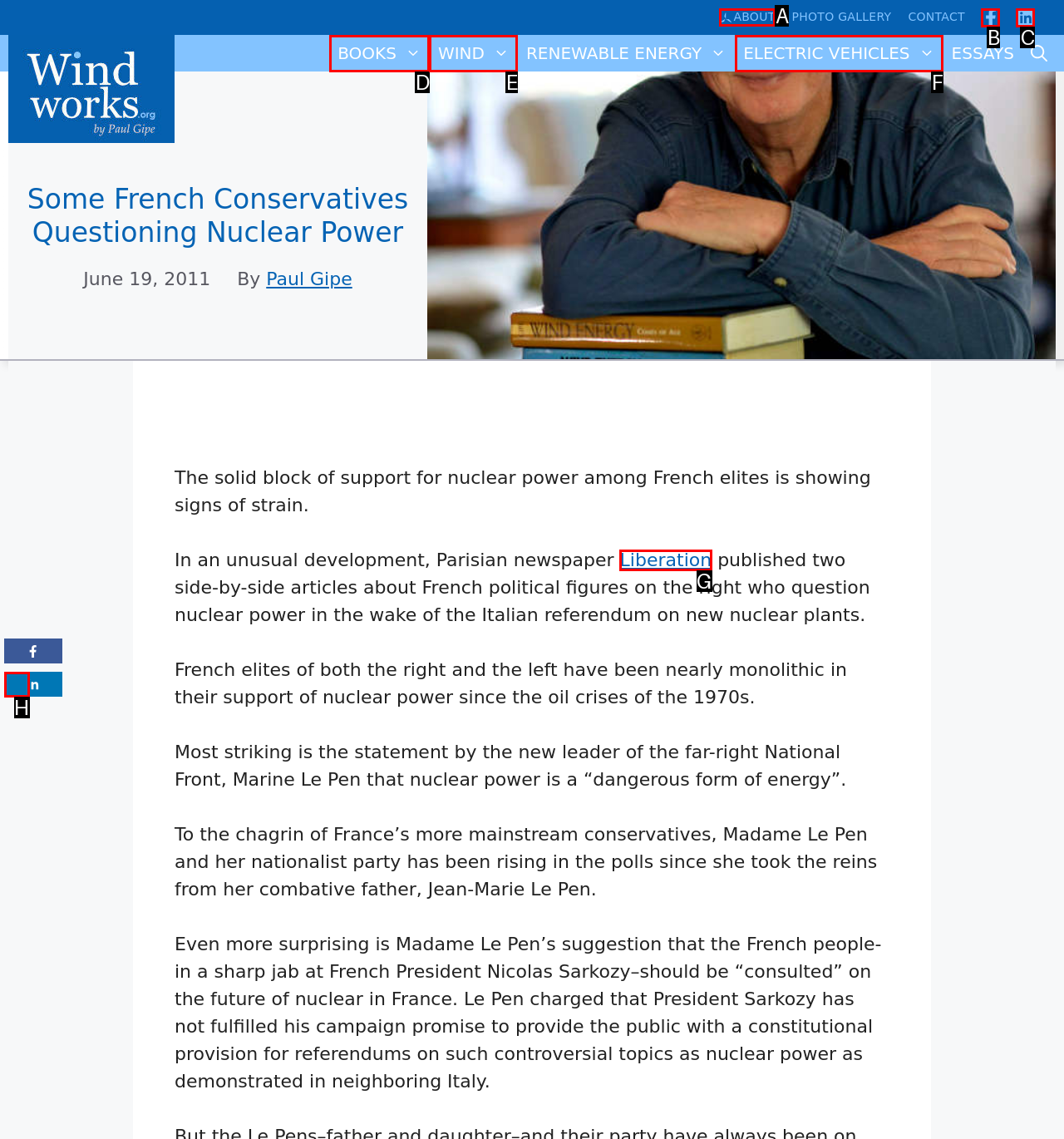Determine which HTML element best suits the description: Liberation. Reply with the letter of the matching option.

G